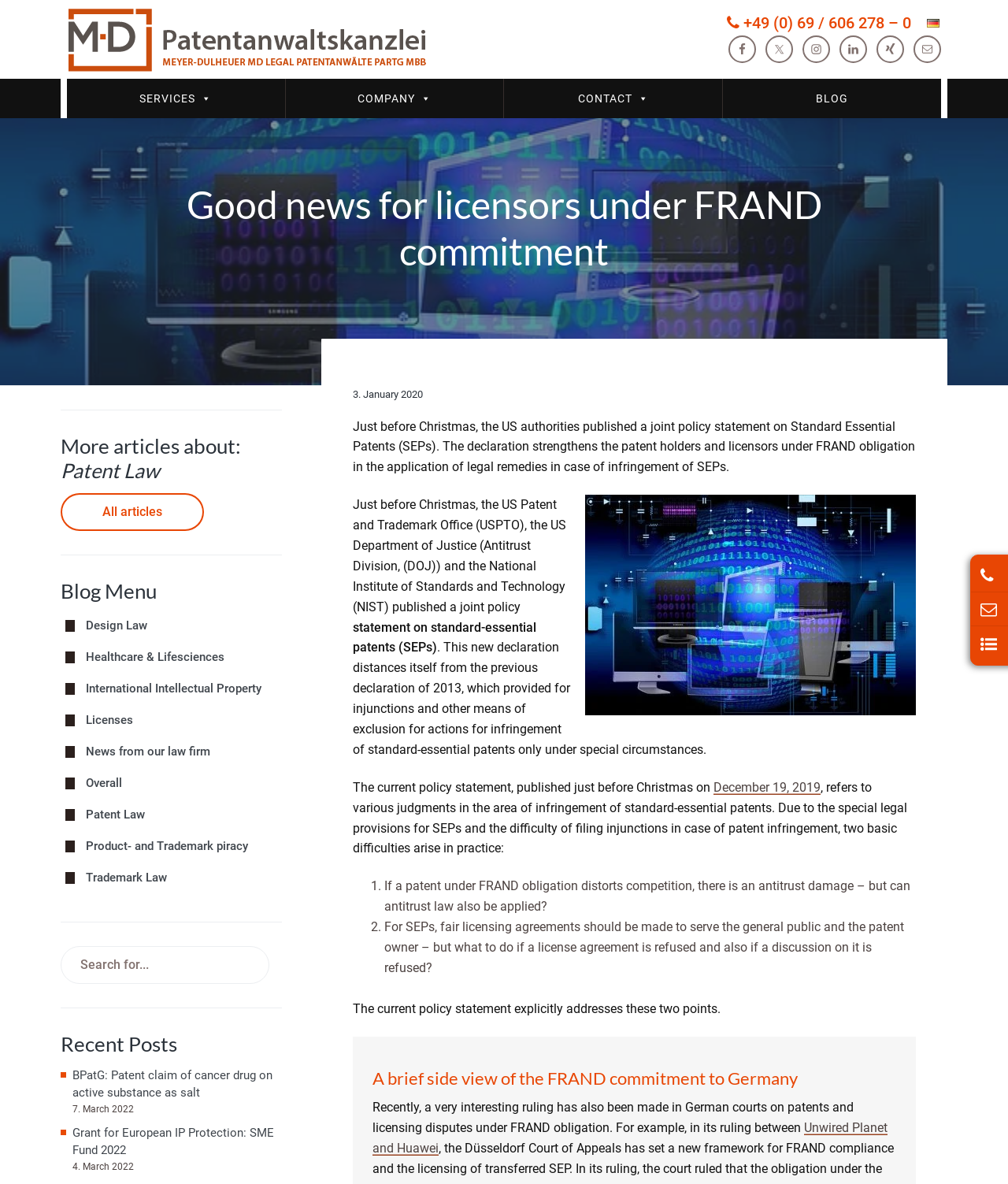Please determine the bounding box coordinates for the UI element described here. Use the format (top-left x, top-left y, bottom-right x, bottom-right y) with values bounded between 0 and 1: parent_node: Patent- & Rechtsanwaltskanzlei

[0.06, 0.003, 0.529, 0.063]